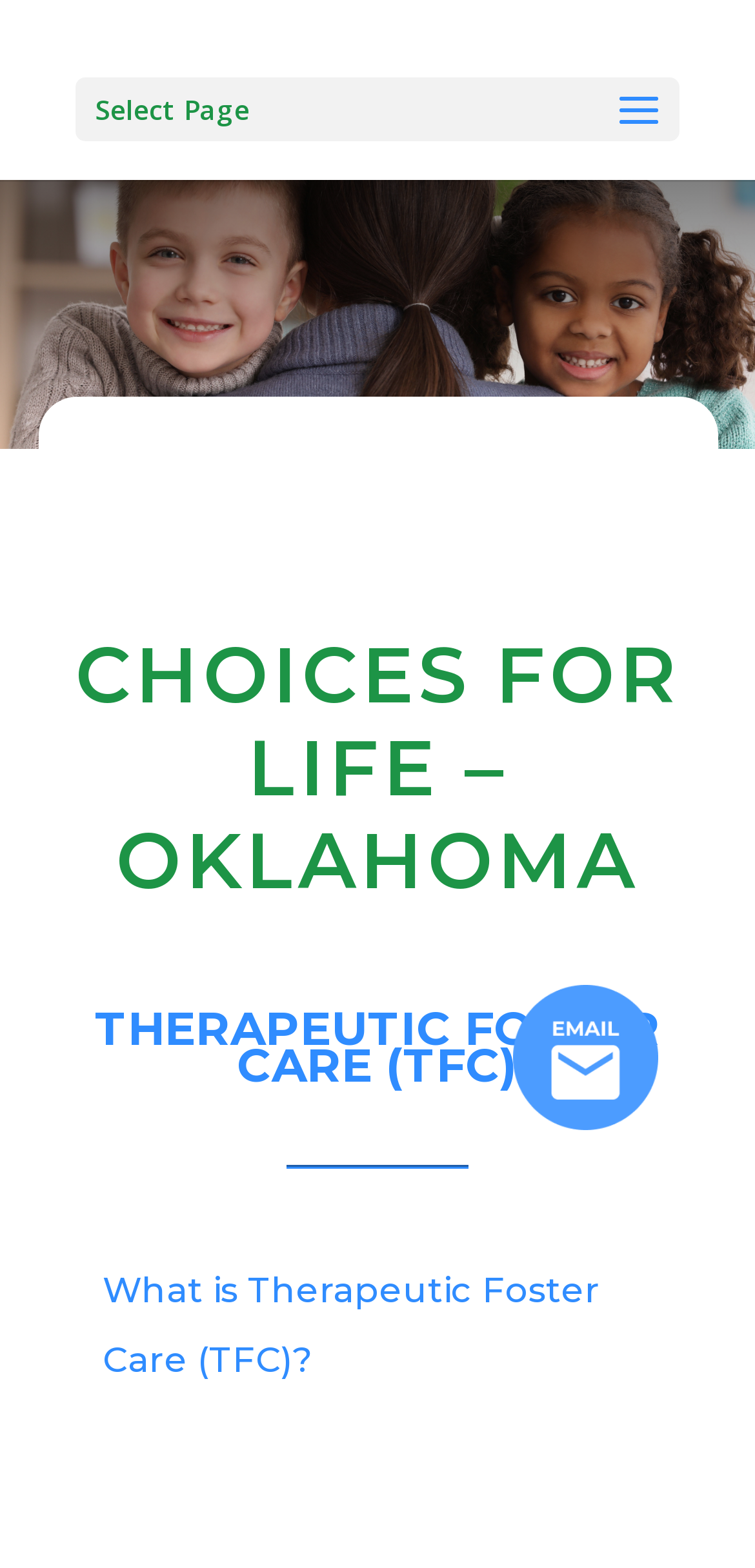Describe the entire webpage, focusing on both content and design.

The webpage is titled "TFC | Choices For Life" and appears to be about Therapeutic Foster Care (TFC) in Oklahoma. At the top, there is a "Select Page" dropdown menu. Below it, there are three headings, with the main title "CHOICES FOR LIFE – OKLAHOMA" standing out. 

To the right of the main title, there is a small, non-descriptive text element. Further down, there is a section about Therapeutic Foster Care (TFC), with a brief description or title "THERAPEUTIC FOSTER CARE (TFC)". 

Below this section, there is a paragraph or text block titled "What is Therapeutic Foster Care (TFC)?" which likely provides more information about the topic. Overall, the webpage seems to be focused on providing information about Therapeutic Foster Care, specifically in Oklahoma.